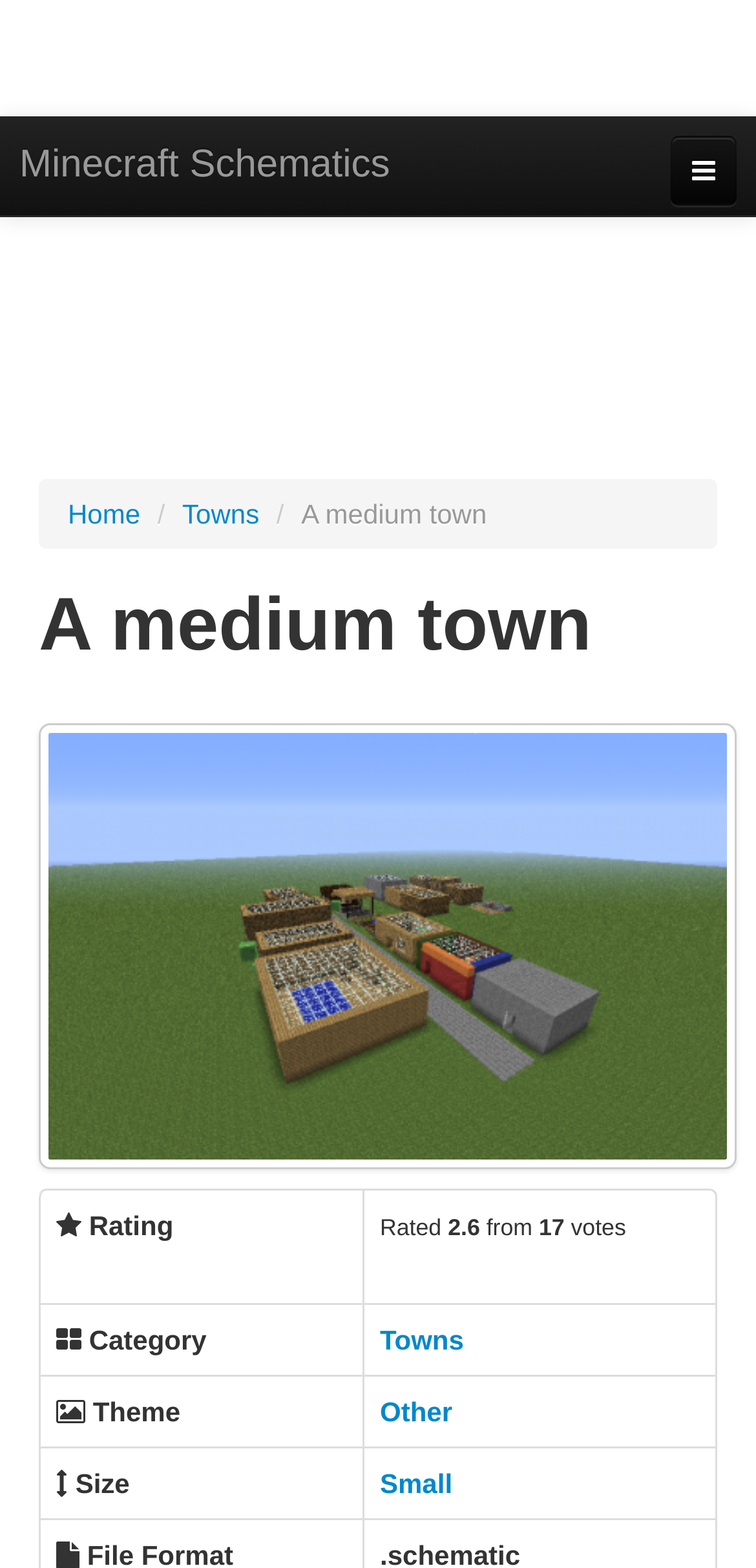Find and indicate the bounding box coordinates of the region you should select to follow the given instruction: "Go to Towns".

[0.241, 0.318, 0.343, 0.338]